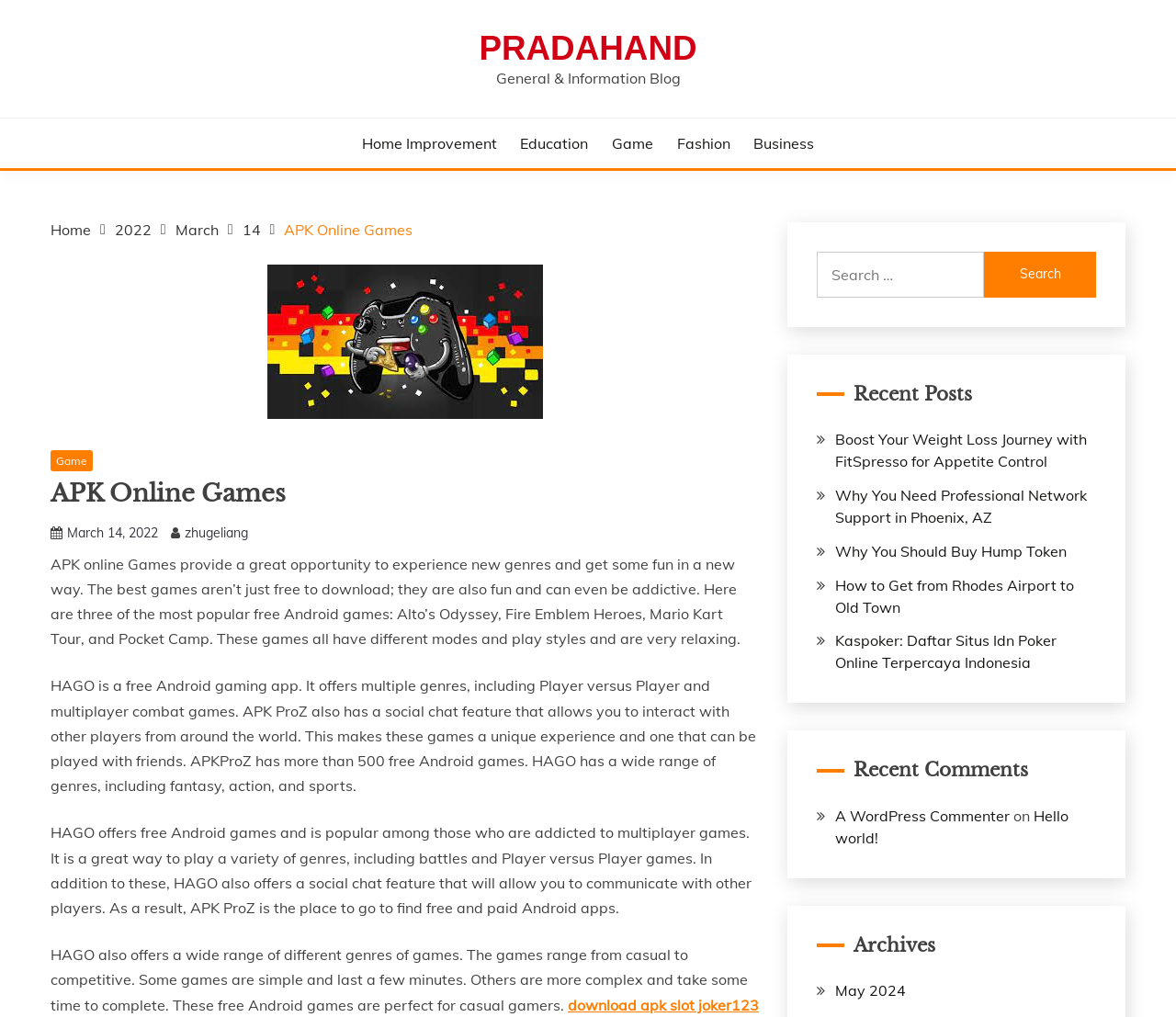Give a complete and precise description of the webpage's appearance.

The webpage is titled "APK Online Games – Pradahand" and appears to be a blog or informational website focused on online games. At the top of the page, there is a navigation menu with links to various categories, including "Home Improvement", "Education", "Game", "Fashion", and "Business". 

Below the navigation menu, there is a breadcrumbs navigation section that shows the current page's location within the website's hierarchy. The breadcrumbs section is followed by a figure element, which may contain an image, although its contents are not specified.

The main content of the page is divided into several sections. The first section has a heading that reads "APK Online Games" and contains three paragraphs of text that discuss the benefits of APK online games, including their ability to provide a new gaming experience and offer a wide range of genres. 

Below this section, there is a link to "Game" and another link to "March 14, 2022", which may be a date-related category or archive. There is also a link to "zhugeliang", which may be a user or author profile.

The next section contains a search bar with a search button and a heading that reads "Recent Posts". This section lists five links to recent blog posts, each with a descriptive title.

Below the recent posts section, there is a heading that reads "Recent Comments" and lists a single comment from a user named "A WordPress Commenter" on a post titled "Hello world!". 

Finally, there is a heading that reads "Archives" and lists a single link to "May 2024", which may be a monthly archive of blog posts.